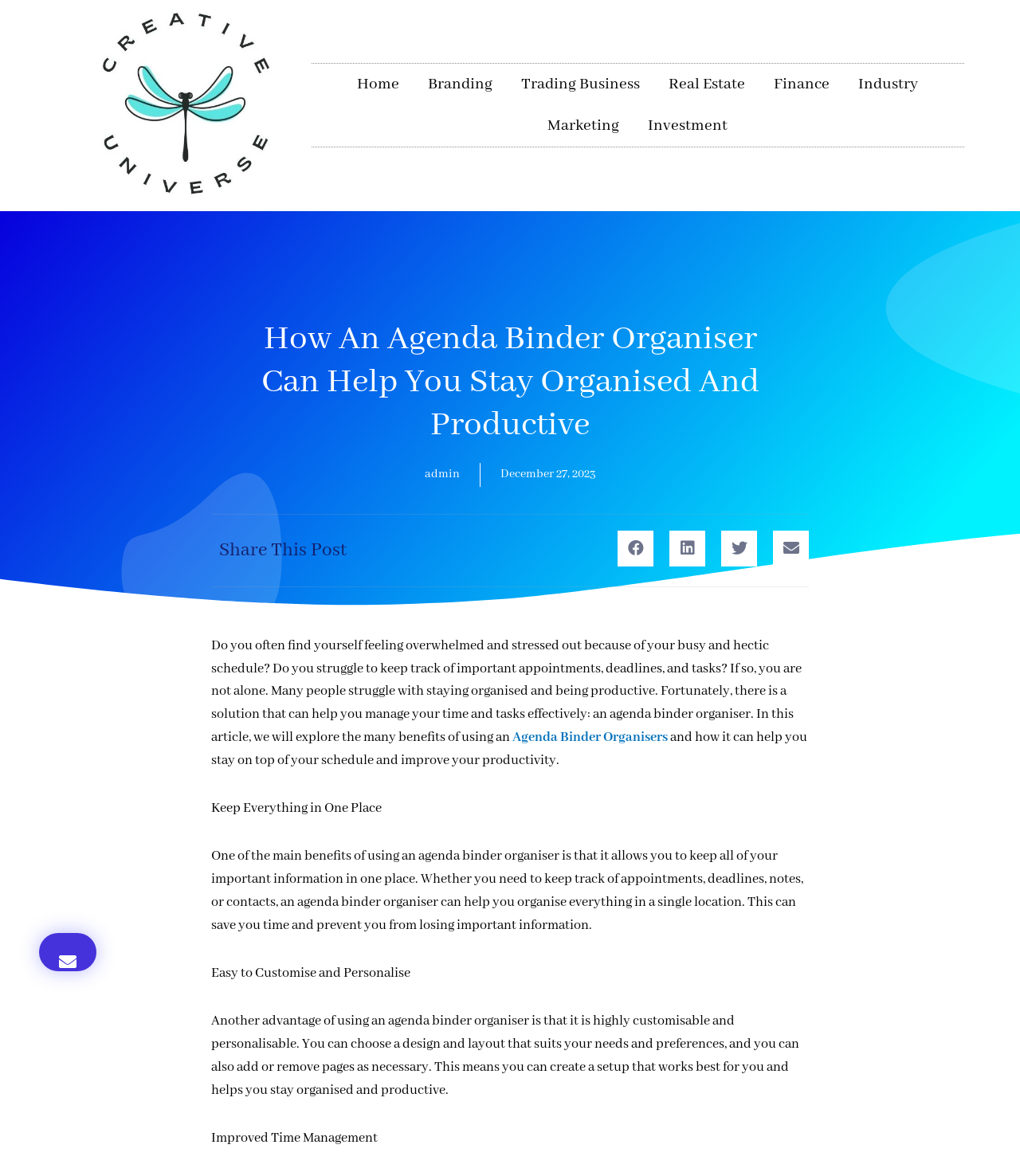Find and extract the text of the primary heading on the webpage.

How An Agenda Binder Organiser Can Help You Stay Organised And Productive